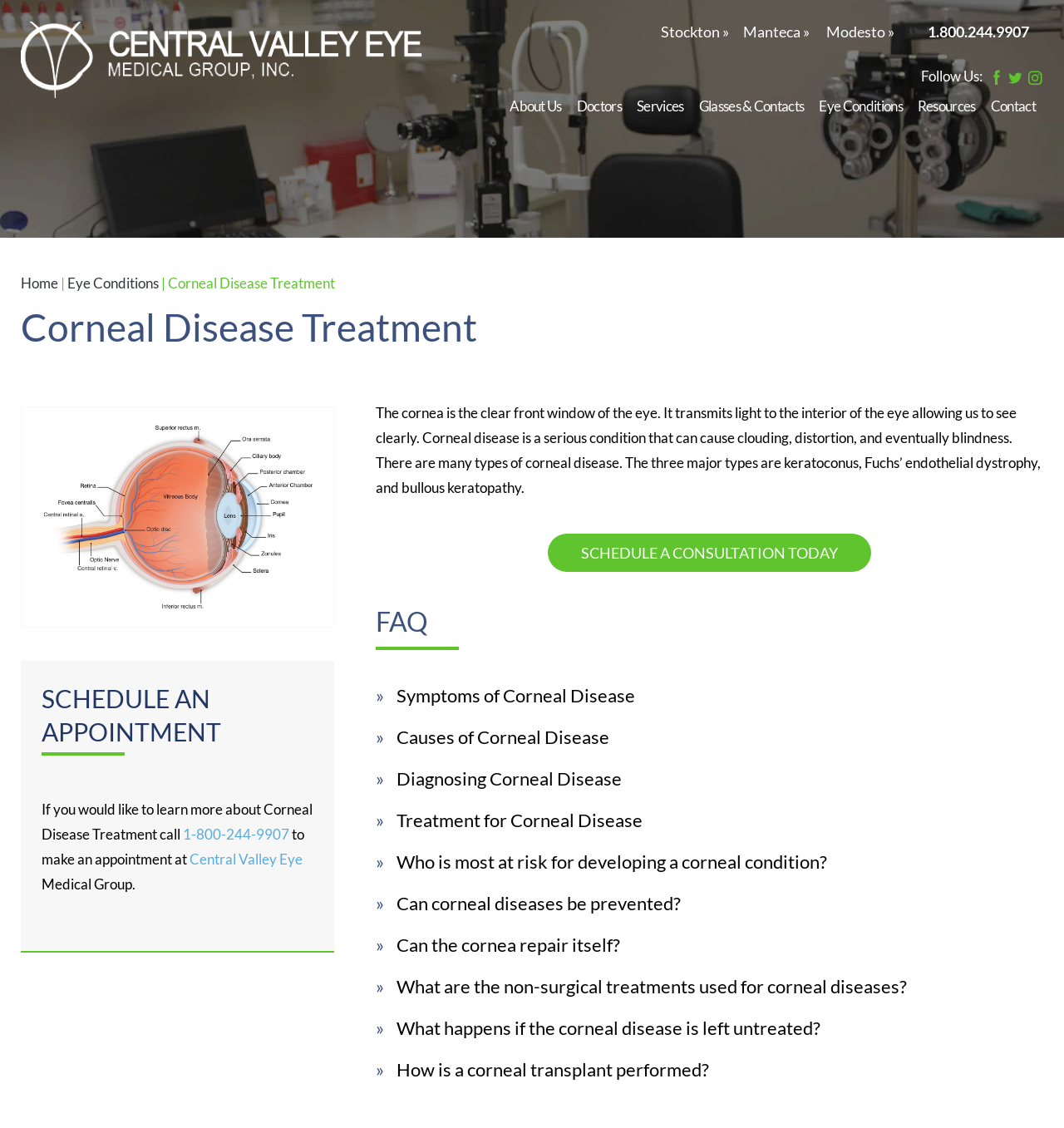Determine the bounding box coordinates for the area you should click to complete the following instruction: "Click the 'Eye Conditions' link".

[0.063, 0.243, 0.149, 0.259]